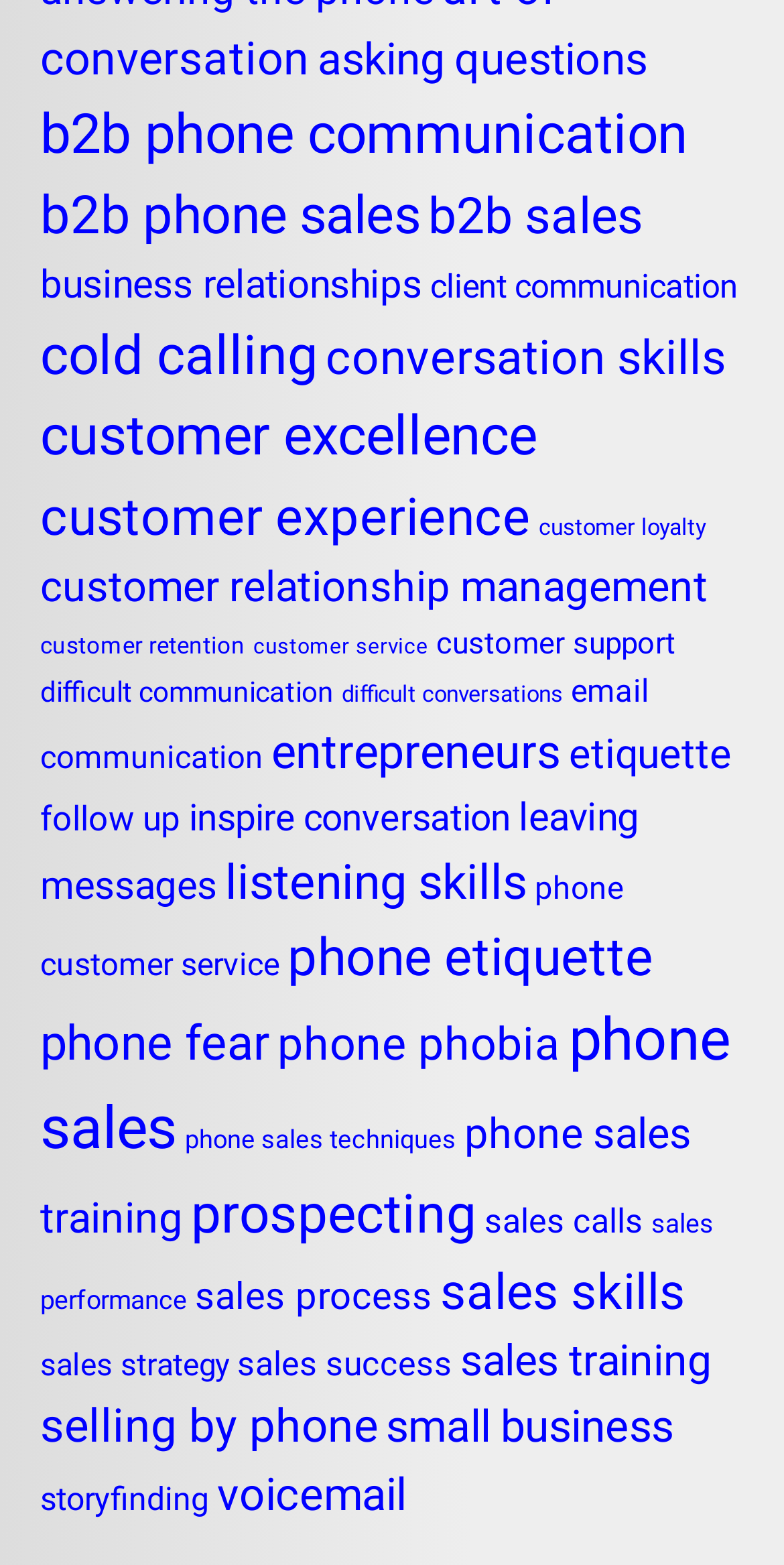How many links are on this webpage?
Look at the image and answer the question with a single word or phrase.

31